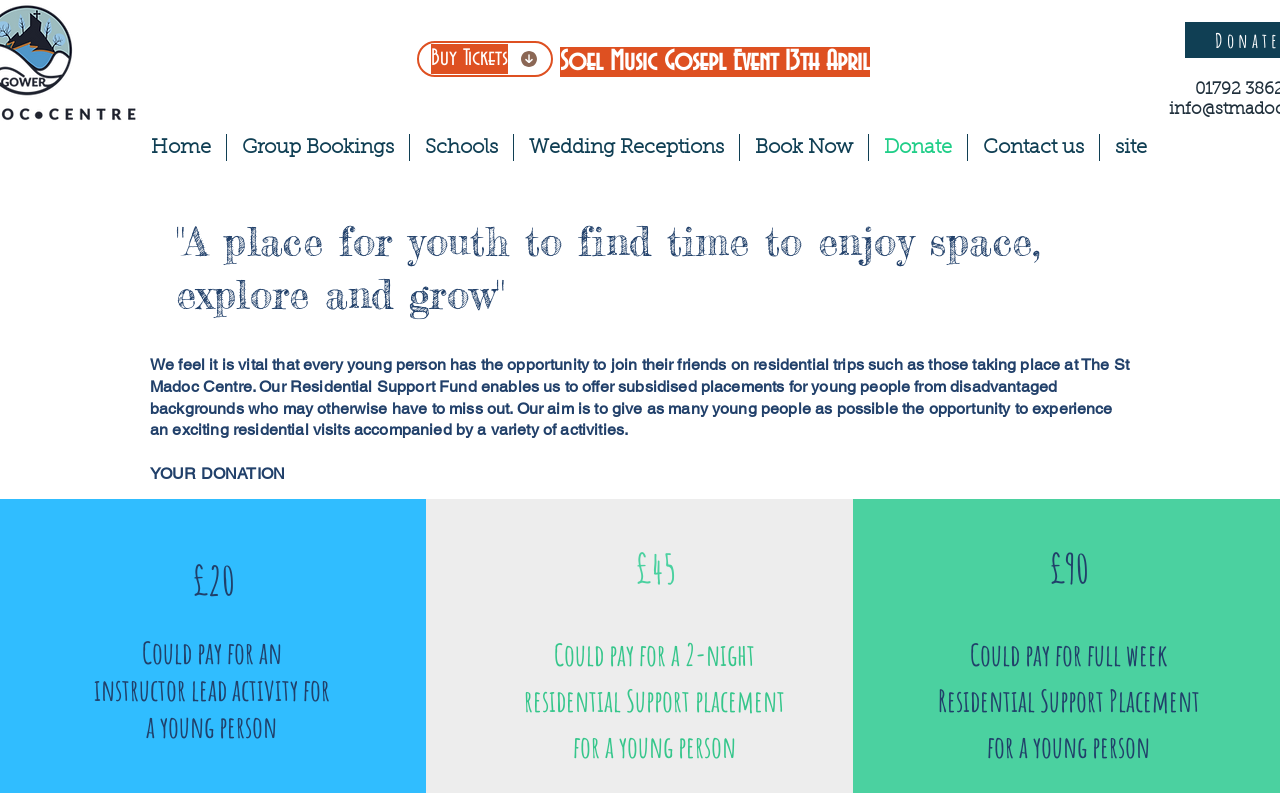Identify the bounding box coordinates of the clickable section necessary to follow the following instruction: "Enter your name". The coordinates should be presented as four float numbers from 0 to 1, i.e., [left, top, right, bottom].

None